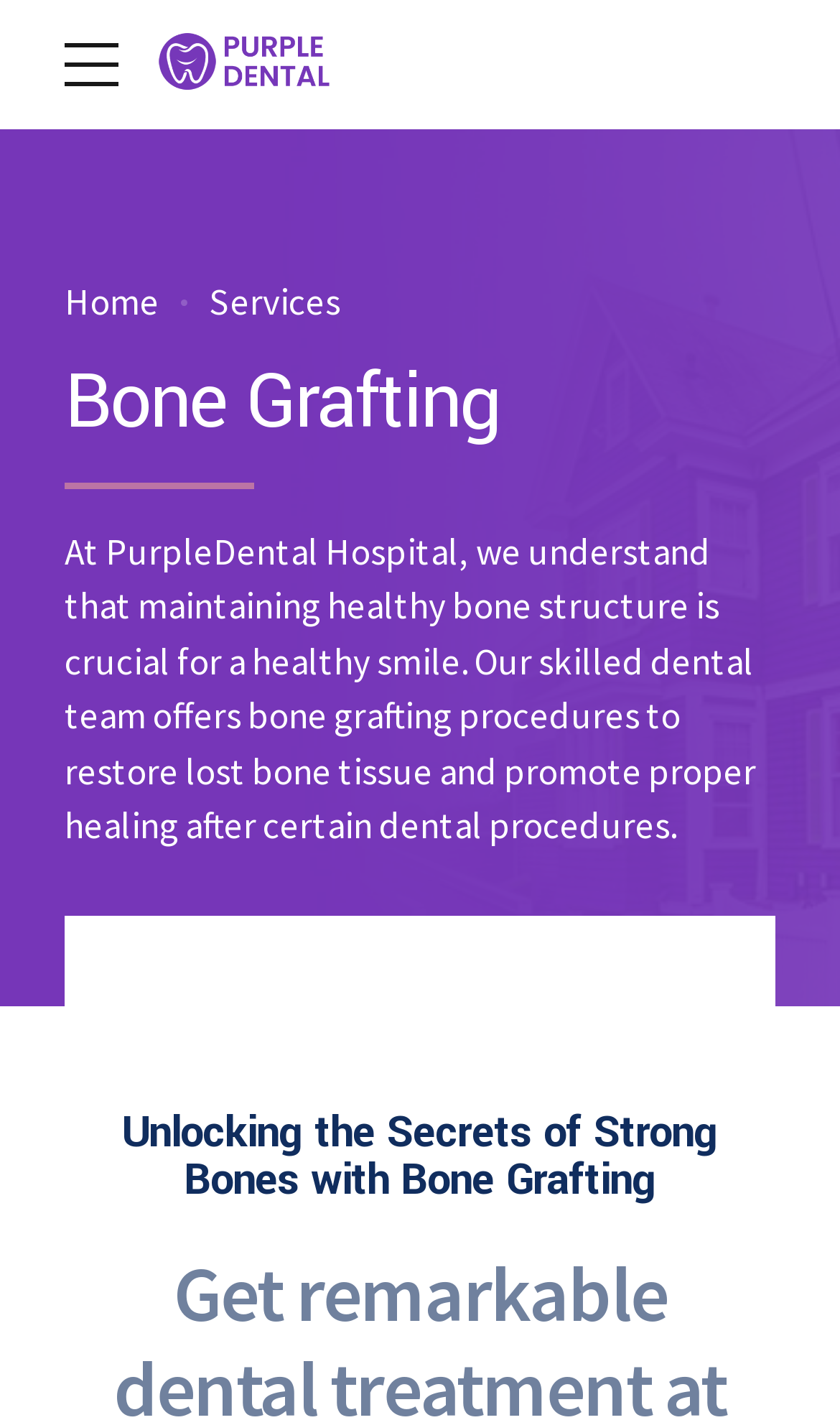Describe every aspect of the webpage in a detailed manner.

The webpage is about advanced bone grafting services in Glastonbury, CT, for optimal dental health. At the top left of the page, there is a logo of Purple Dental, which is also a clickable link. Below the logo, there is a navigation menu with two links, "Home" and "Services", positioned side by side. 

The main content of the page starts with a heading "Bone Grafting" at the top center of the page. Below the heading, there is a paragraph of text that explains the importance of maintaining healthy bone structure for a healthy smile and how the dental team at PurpleDental Hospital offers bone grafting procedures to restore lost bone tissue. 

Further down the page, there is another heading "Unlocking the Secrets of Strong Bones with Bone Grafting", which is positioned near the bottom center of the page.